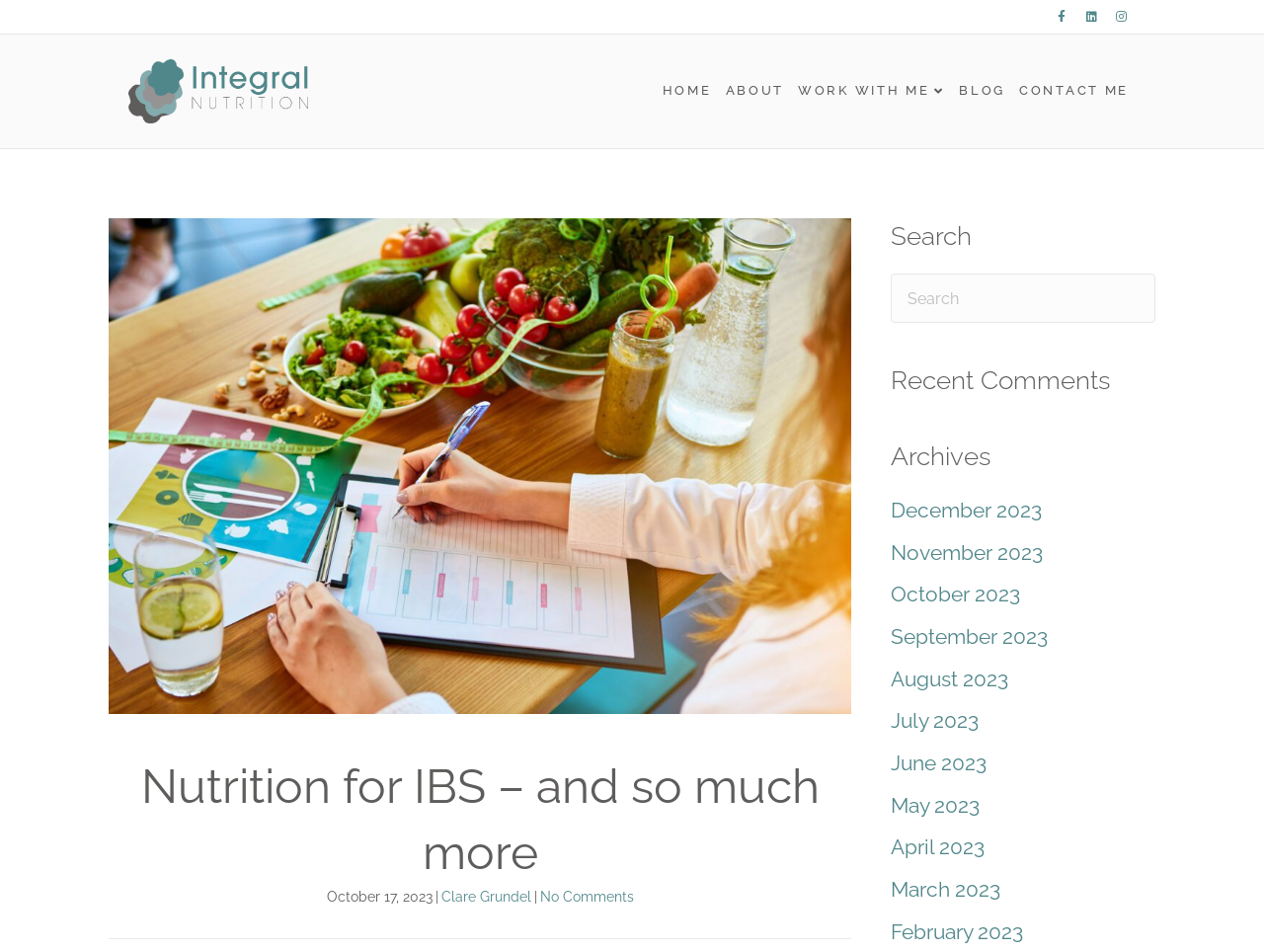Provide the bounding box coordinates for the UI element described in this sentence: "Home". The coordinates should be four float values between 0 and 1, i.e., [left, top, right, bottom].

[0.519, 0.071, 0.568, 0.121]